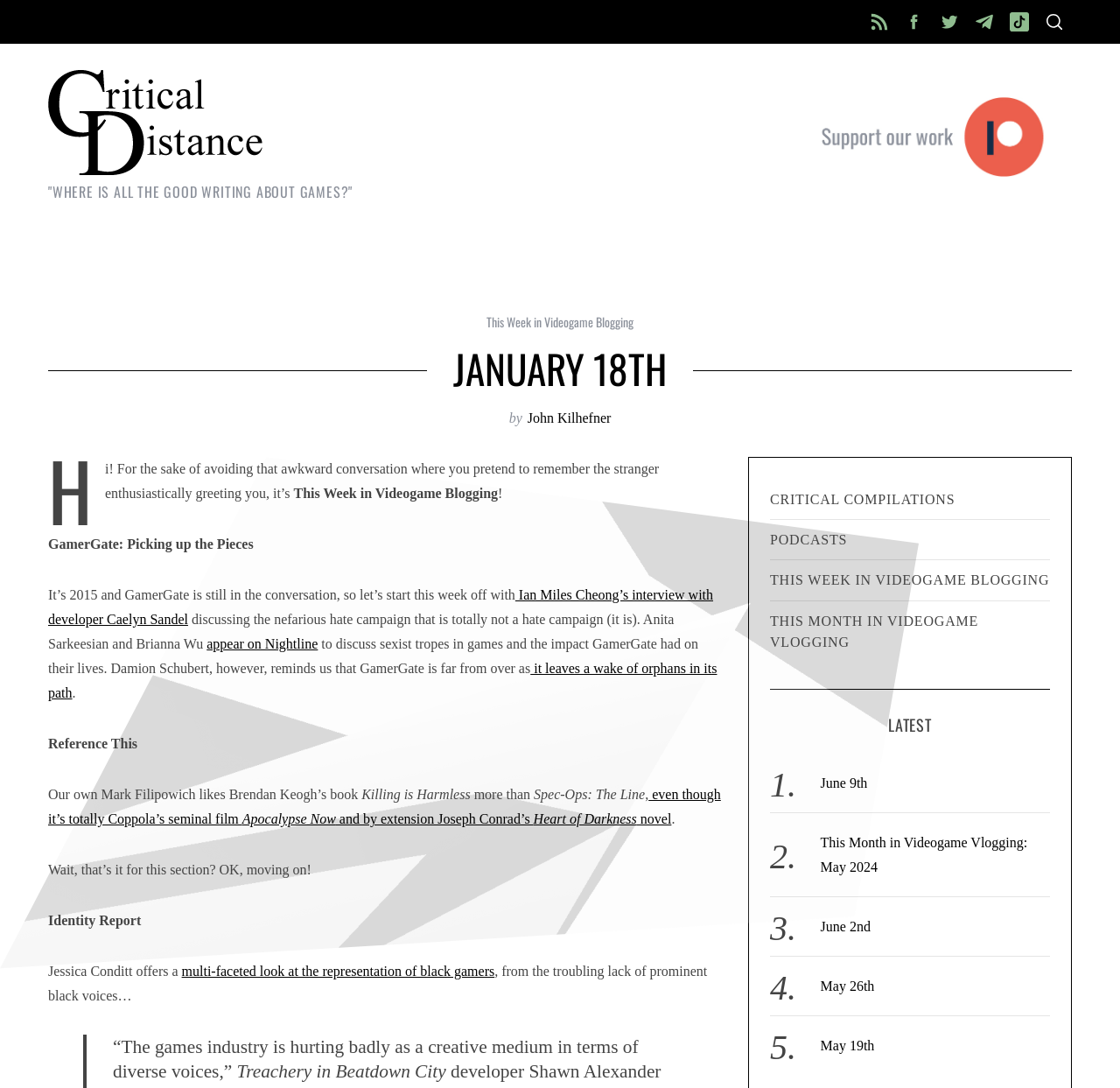Given the description "Mission Statement", provide the bounding box coordinates of the corresponding UI element.

[0.251, 0.212, 0.402, 0.261]